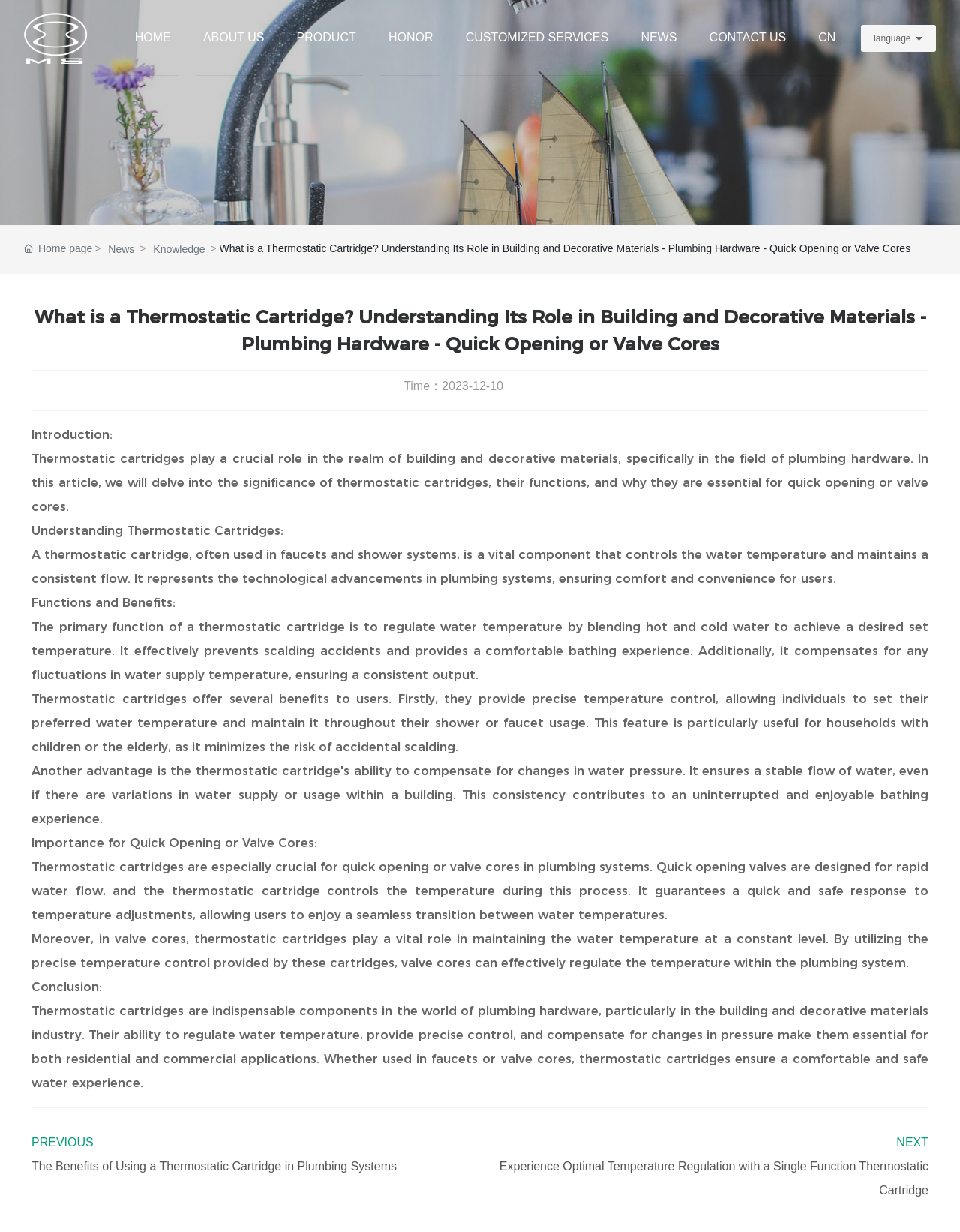Determine the bounding box coordinates of the clickable region to follow the instruction: "Click the HOME link".

[0.14, 0.0, 0.178, 0.061]